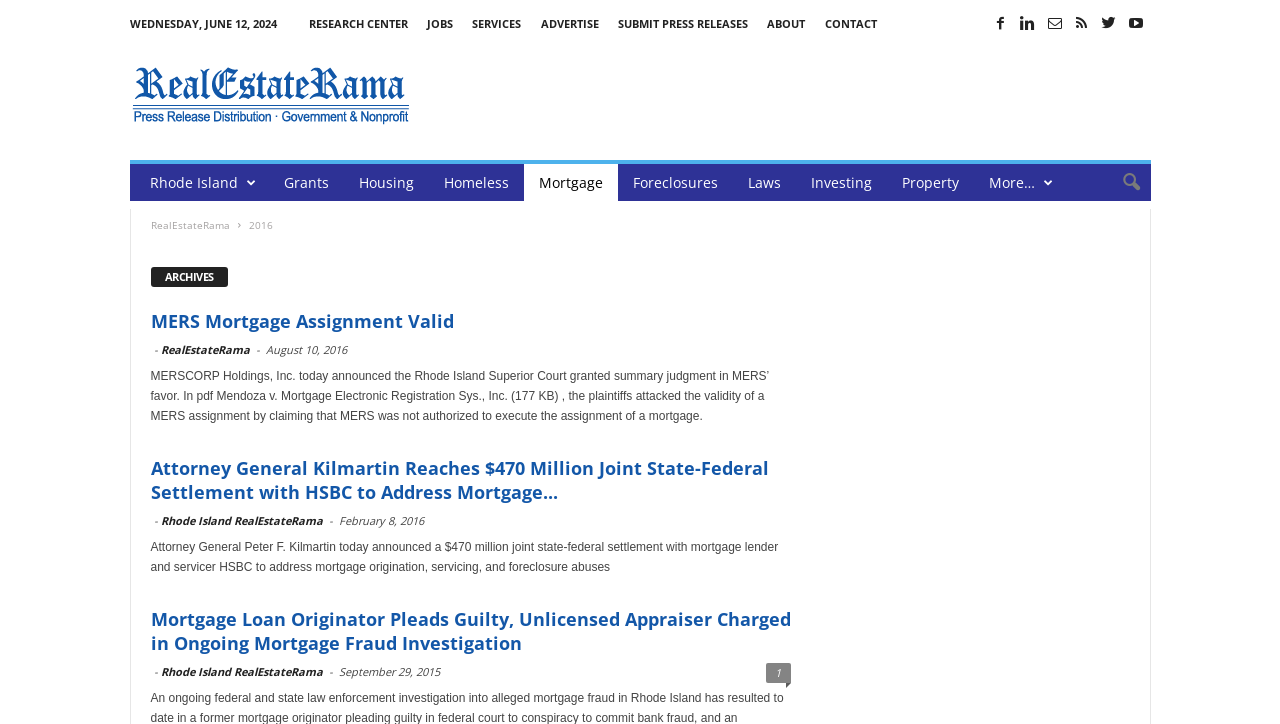Determine the bounding box coordinates of the region I should click to achieve the following instruction: "Click on the 'Attorney General Kilmartin Reaches $470 Million Joint State-Federal Settlement with HSBC to Address Mortgage...' article". Ensure the bounding box coordinates are four float numbers between 0 and 1, i.e., [left, top, right, bottom].

[0.118, 0.63, 0.6, 0.696]